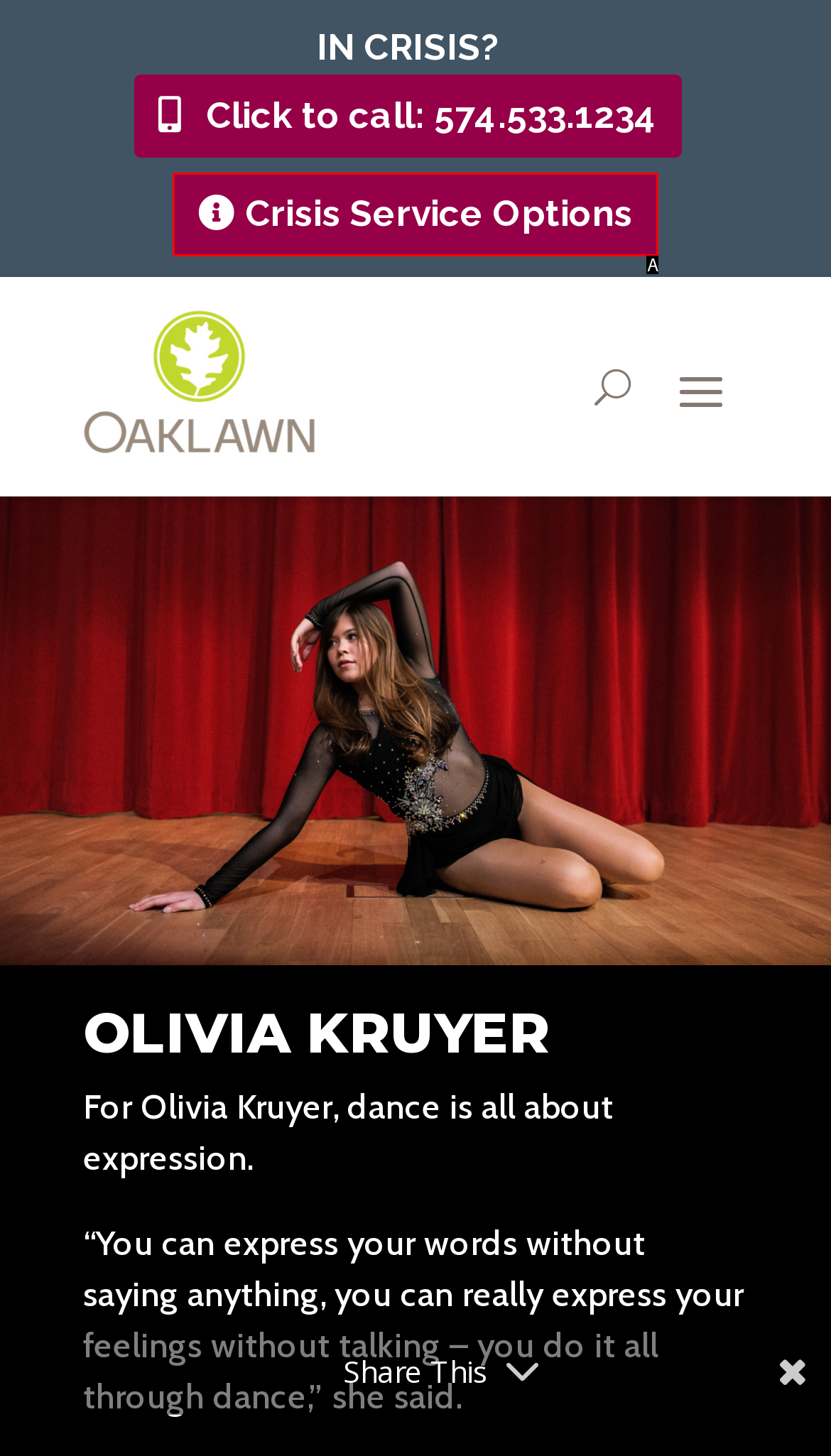Look at the description: Crisis Service Options
Determine the letter of the matching UI element from the given choices.

A